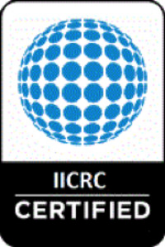Provide a comprehensive description of the image.

The image features the logo of the Institute of Inspection Cleaning and Restoration Certification (IICRC), prominently displaying a blue globe made up of circles against a black background. Below the globe, the text "IICRC CERTIFIED" is featured in bold, white letters. This logo represents the certification awarded to firms that meet rigorous standards in the inspection, cleaning, and restoration industries. Organizations displaying this emblem have undergone a rigorous certification process, ensuring they uphold high ethical practices and technical proficiency in their services. This certification is a symbol of quality and integrity within the industry, reinforcing the IICRC's commitment to professional standards and education.